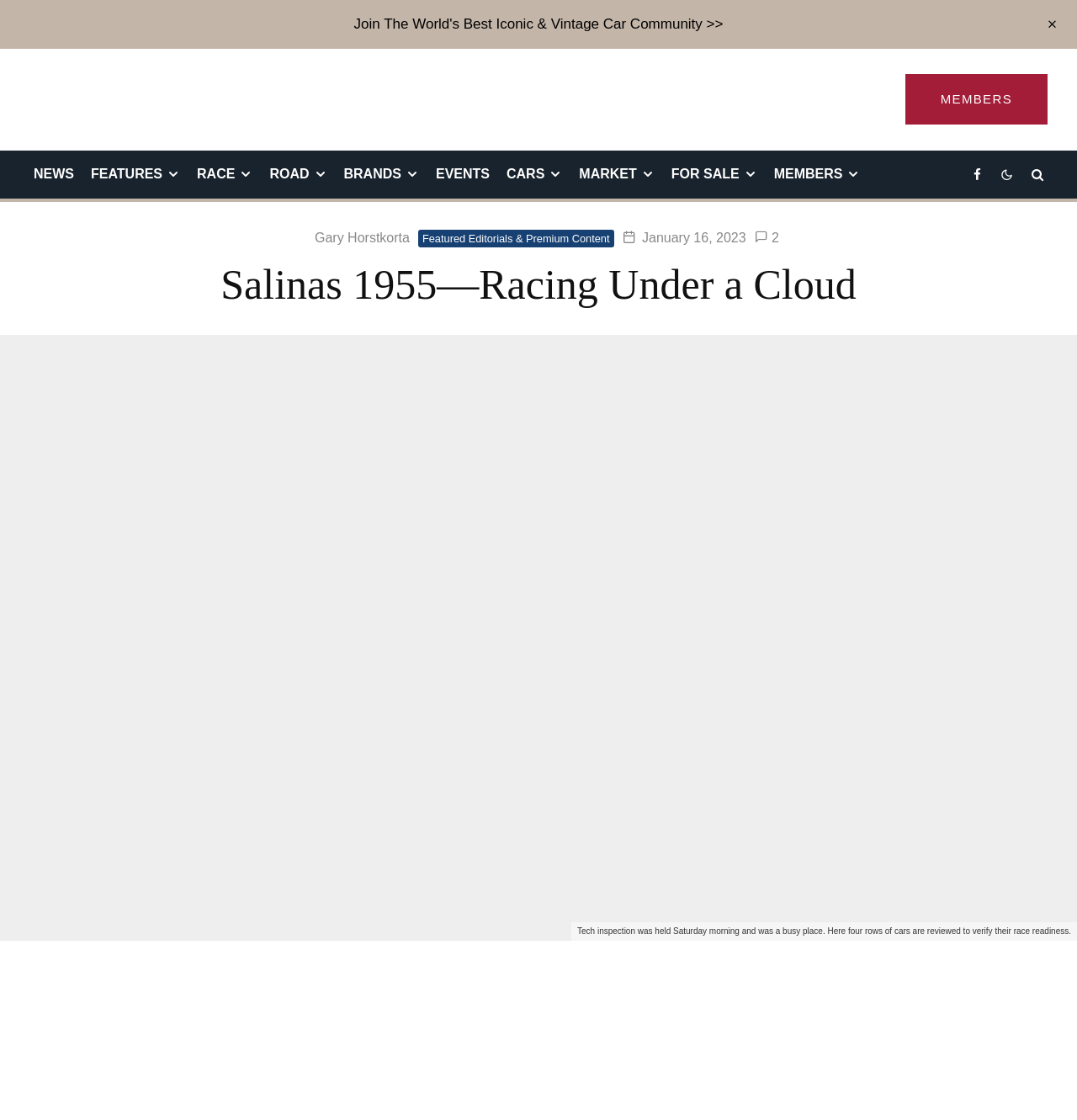Based on the image, give a detailed response to the question: What is the name of the event described in the article?

I inferred this answer by looking at the main heading of the webpage, which is 'Salinas 1955—Racing Under a Cloud'. This suggests that the article is about an event called Salinas 1955.